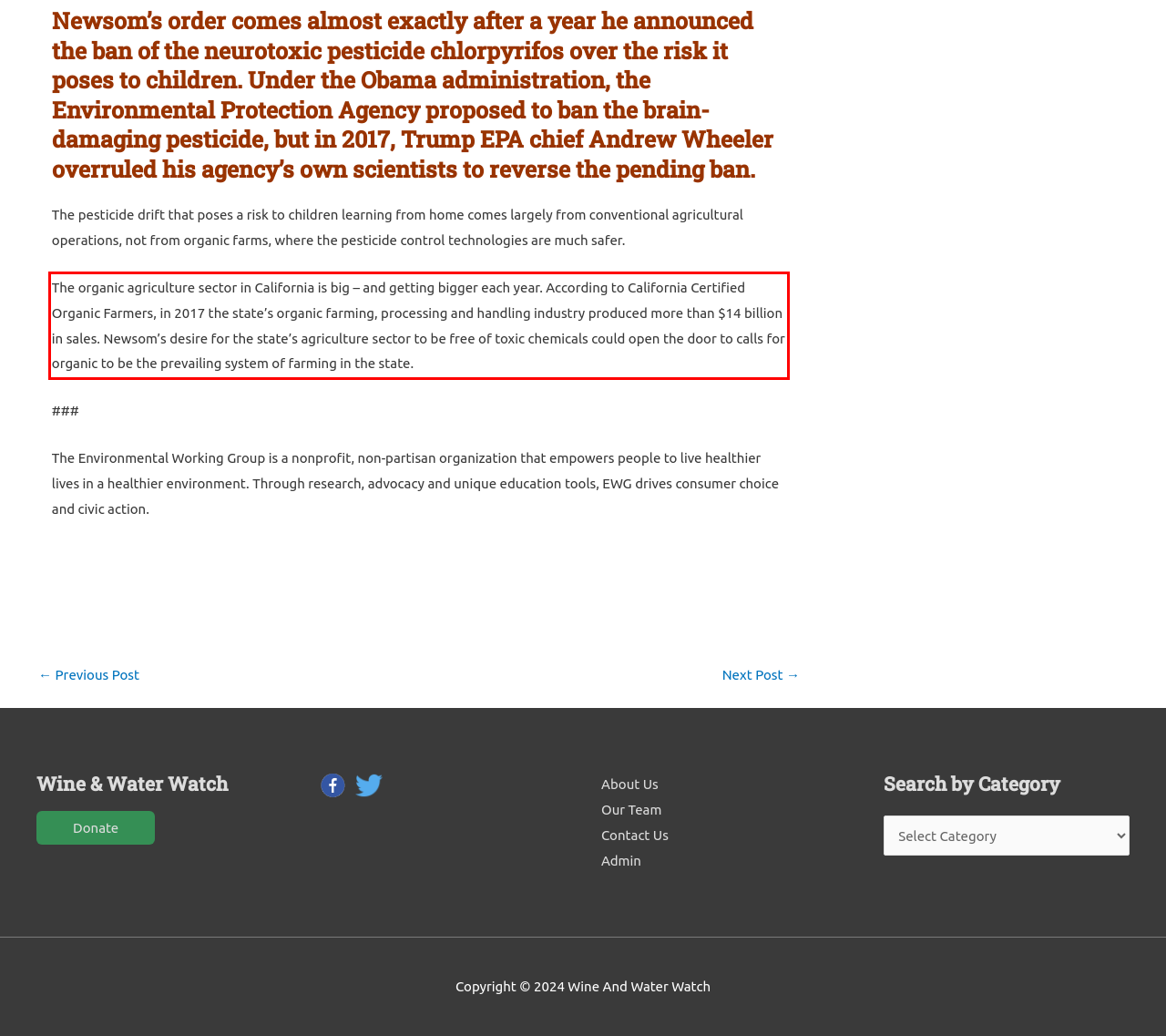Inspect the webpage screenshot that has a red bounding box and use OCR technology to read and display the text inside the red bounding box.

The organic agriculture sector in California is big – and getting bigger each year. According to California Certified Organic Farmers, in 2017 the state’s organic farming, processing and handling industry produced more than $14 billion in sales. Newsom’s desire for the state’s agriculture sector to be free of toxic chemicals could open the door to calls for organic to be the prevailing system of farming in the state.